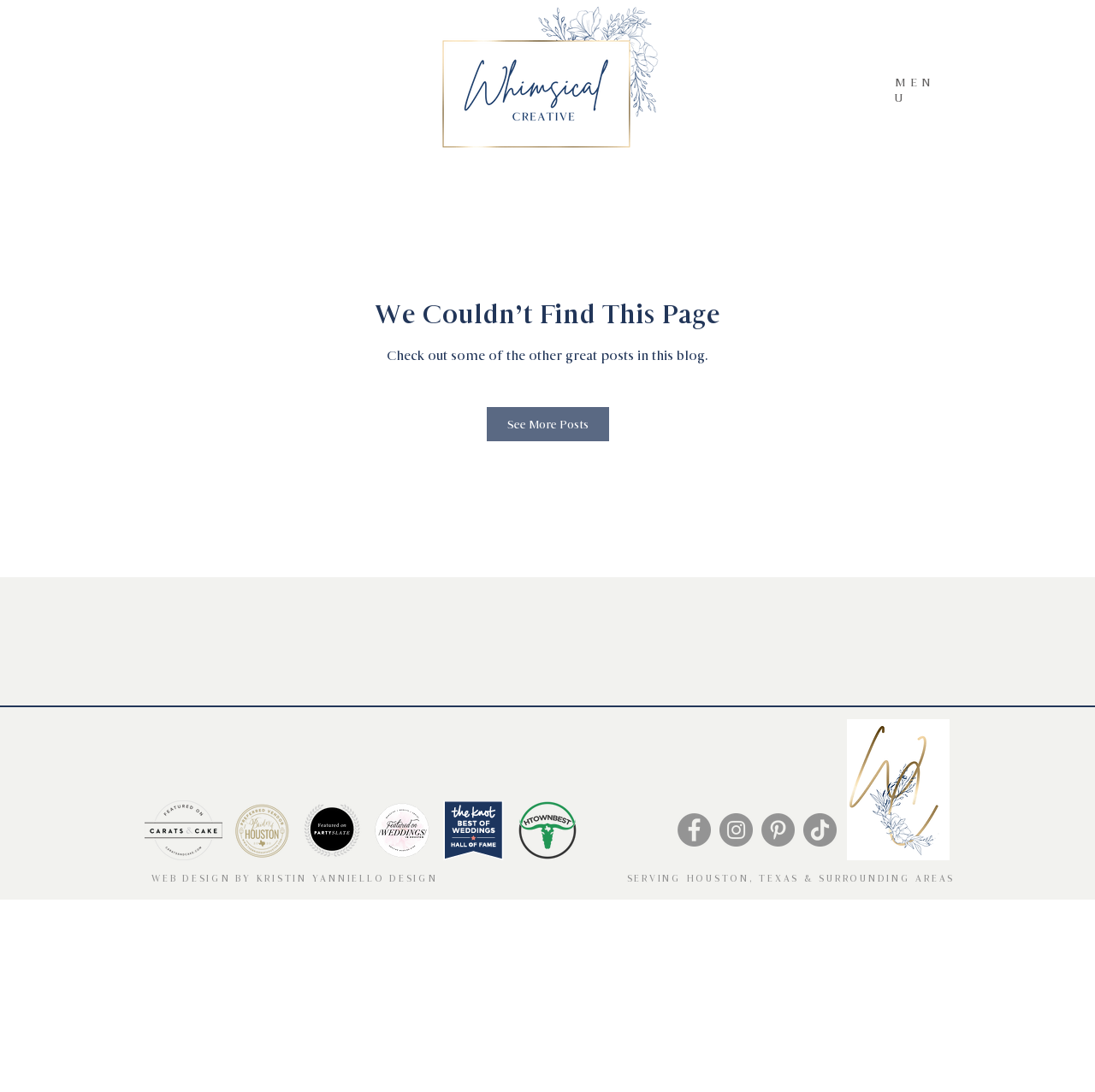Pinpoint the bounding box coordinates for the area that should be clicked to perform the following instruction: "Check out other posts".

[0.444, 0.373, 0.556, 0.404]